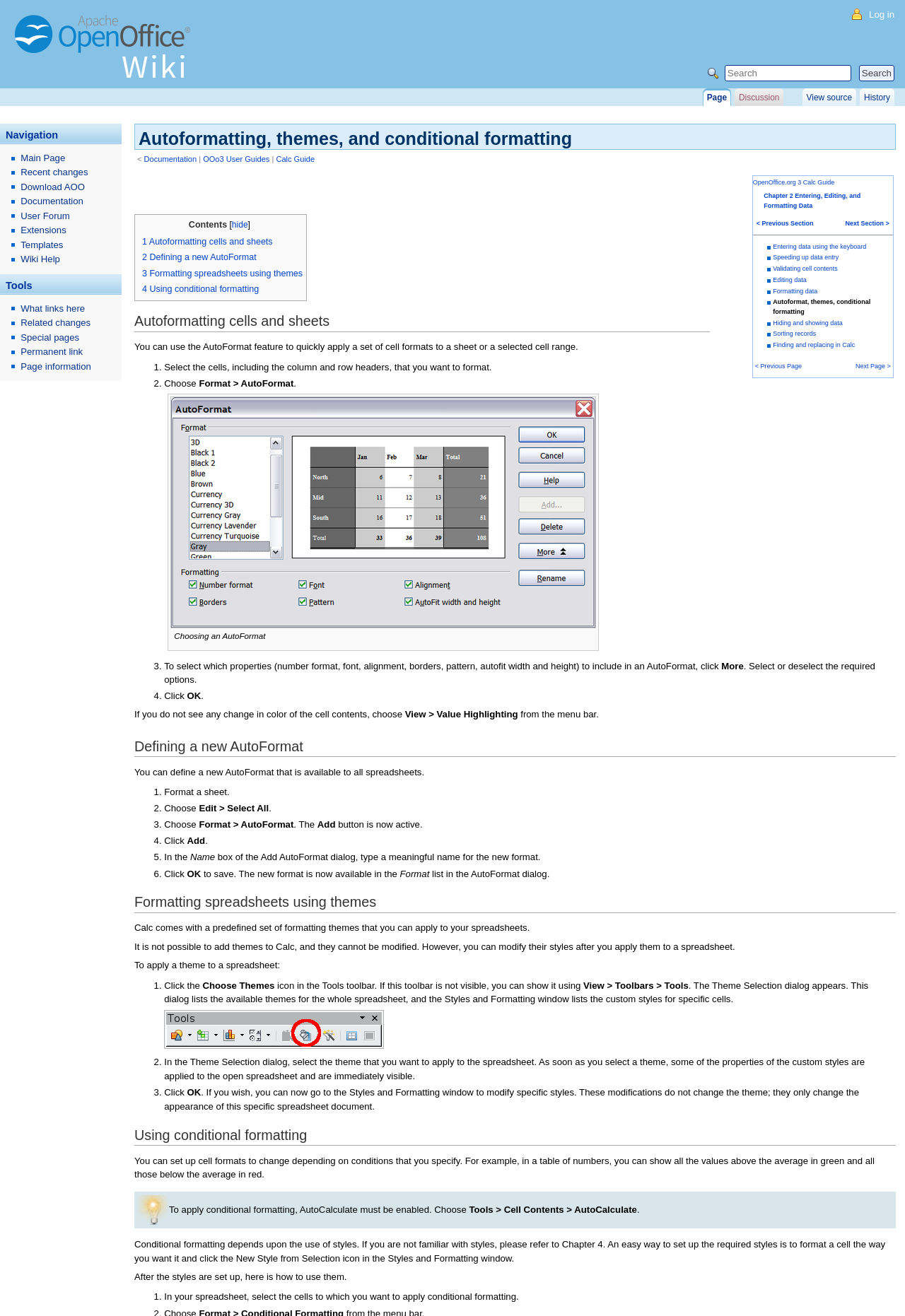Please provide a comprehensive answer to the question based on the screenshot: What is the next step after choosing Format > AutoFormat?

After choosing Format > AutoFormat, the next step is to click 'OK' to apply the selected AutoFormat to the sheet or cell range, as mentioned in the webpage content.